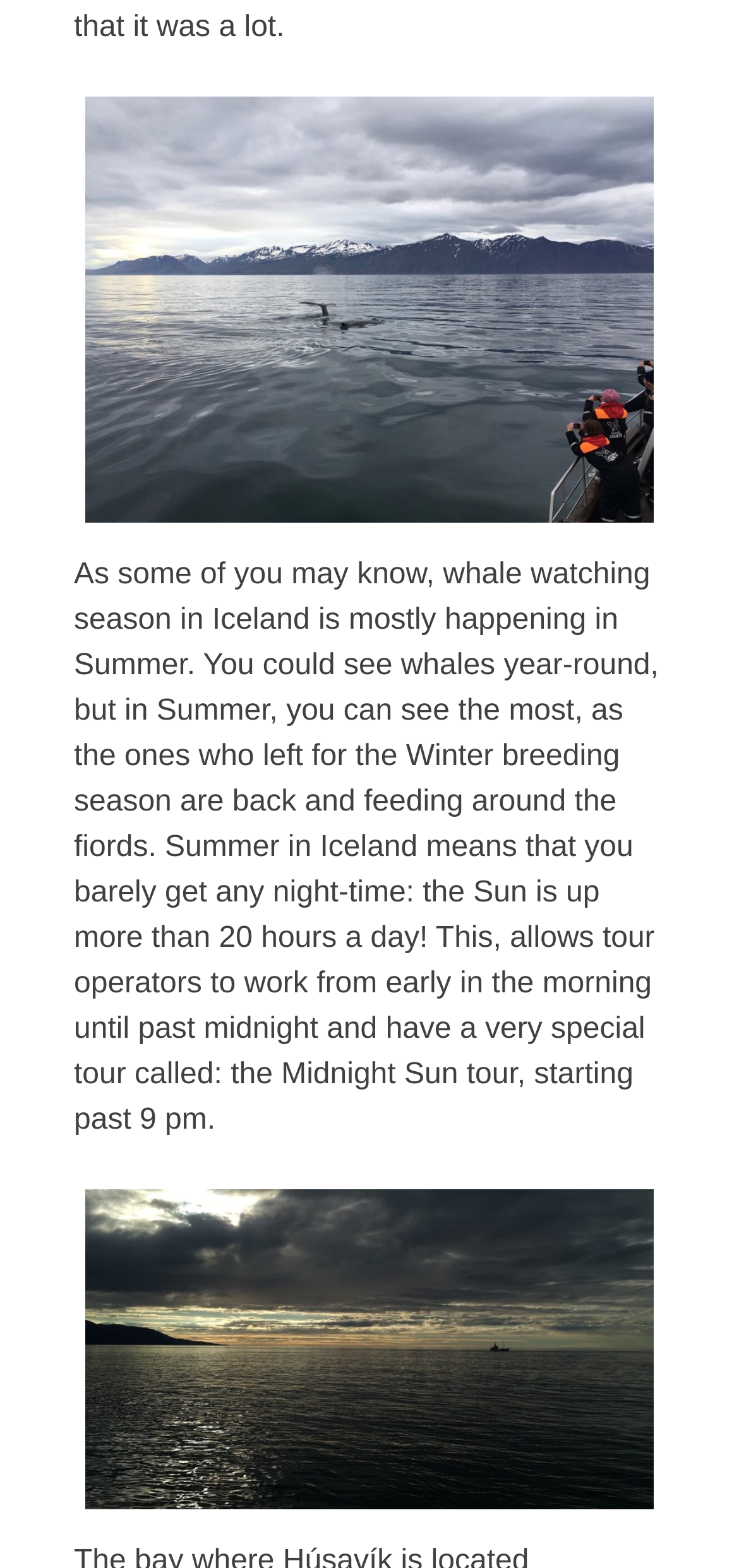Specify the bounding box coordinates of the area that needs to be clicked to achieve the following instruction: "Click on ROTTNEST ISLAND".

[0.123, 0.014, 0.551, 0.038]